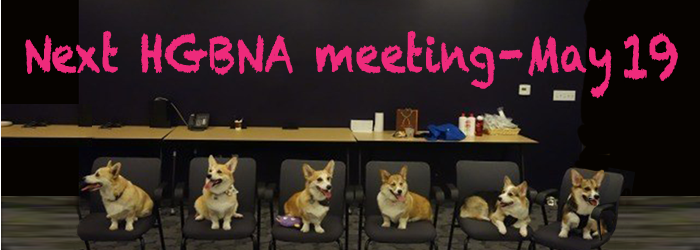Please give a concise answer to this question using a single word or phrase: 
What is the date of the next HGBNA meeting?

May 19